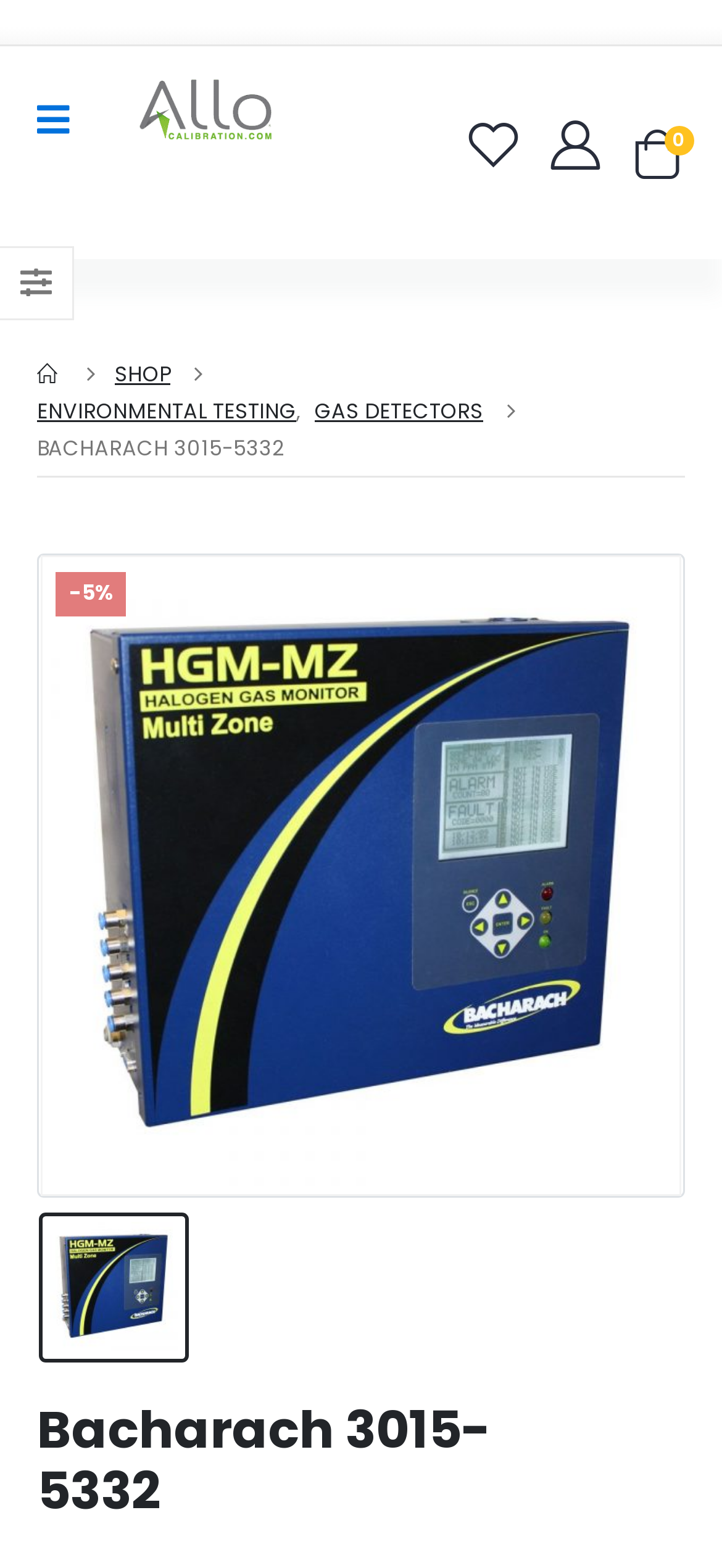Illustrate the webpage thoroughly, mentioning all important details.

The webpage appears to be a product page for a gas detector, specifically the Bacharach 3015-5332 model. At the top left corner, there is a mobile menu link. Next to it, there is a link to the website's homepage, labeled "Allo Calibration", which also features an image with the same label. 

On the top right corner, there are two icons, represented by '\ue91b' and '\ue91a' characters. Below these icons, there is a navigation menu with links to "HOME", "SHOP", "ENVIRONMENTAL TESTING", and "GAS DETECTORS". The "ENVIRONMENTAL TESTING" link is followed by a comma.

The main content of the page is focused on the Bacharach 3015-5332 product. There is a heading with the product name, and below it, there is a paragraph of text describing the product, which includes a discount label "-5%". 

To the right of the product description, there is a large image taking up most of the page's width, and below it, there is a smaller image of the product. The smaller image is labeled "Bacharach-3015-5332.jpg".